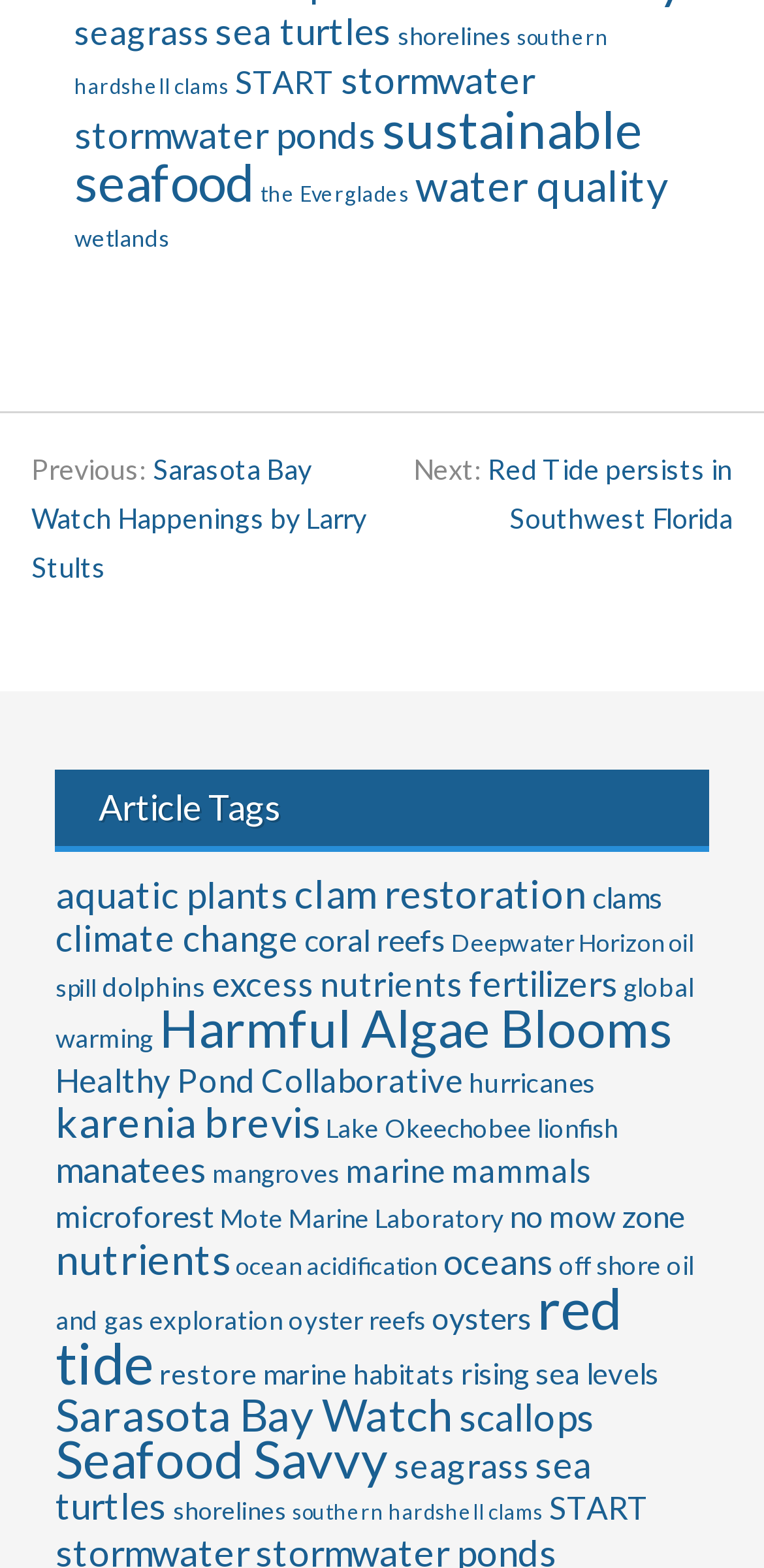Provide the bounding box coordinates of the HTML element described as: "START". The bounding box coordinates should be four float numbers between 0 and 1, i.e., [left, top, right, bottom].

[0.308, 0.04, 0.438, 0.064]